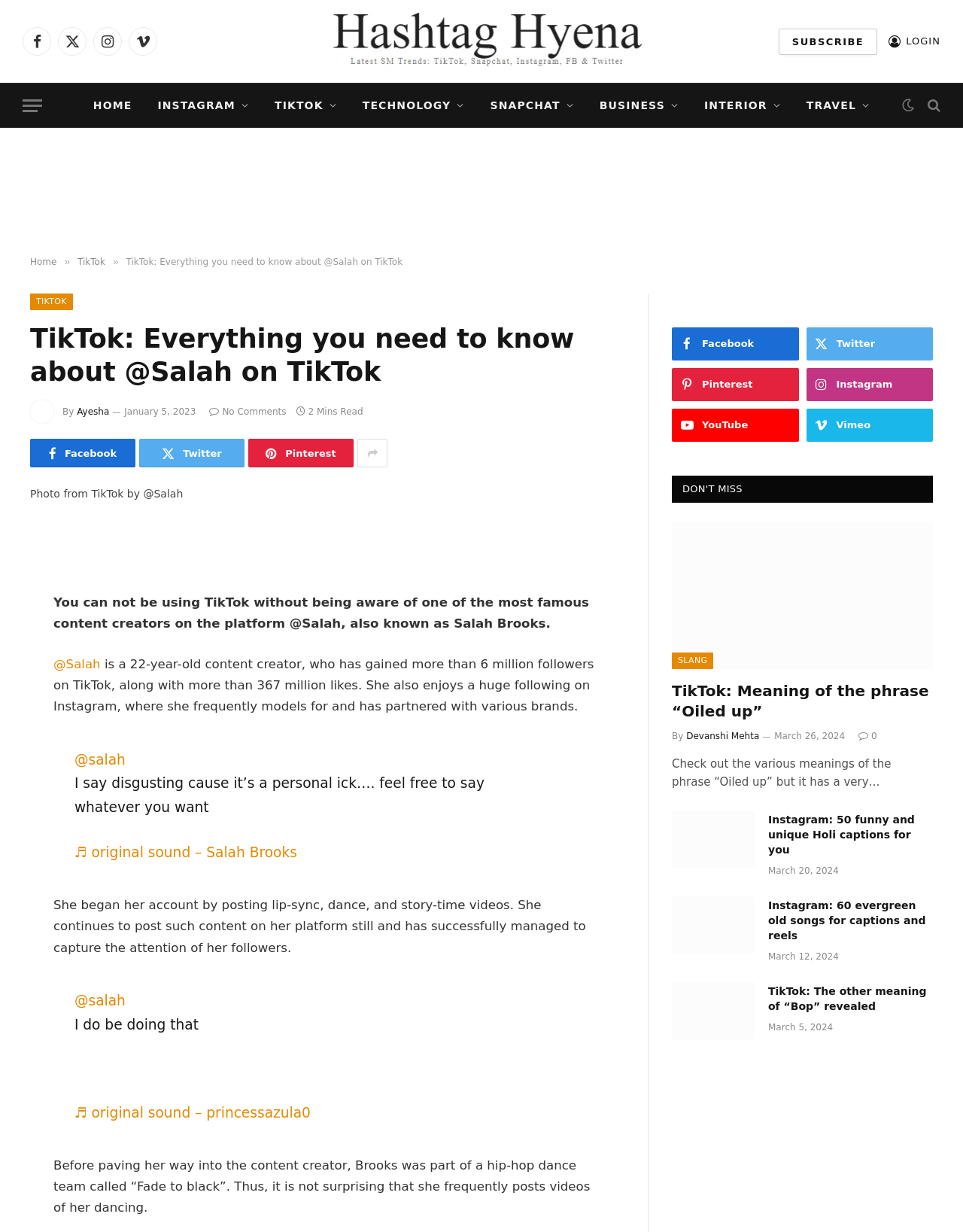What is the date of the article 'TikTok: Meaning of the phrase “Oiled up”'?
Utilize the information in the image to give a detailed answer to the question.

I found the date of the article 'TikTok: Meaning of the phrase “Oiled up”' by looking at the time element next to the article, which shows the date as March 26, 2024.